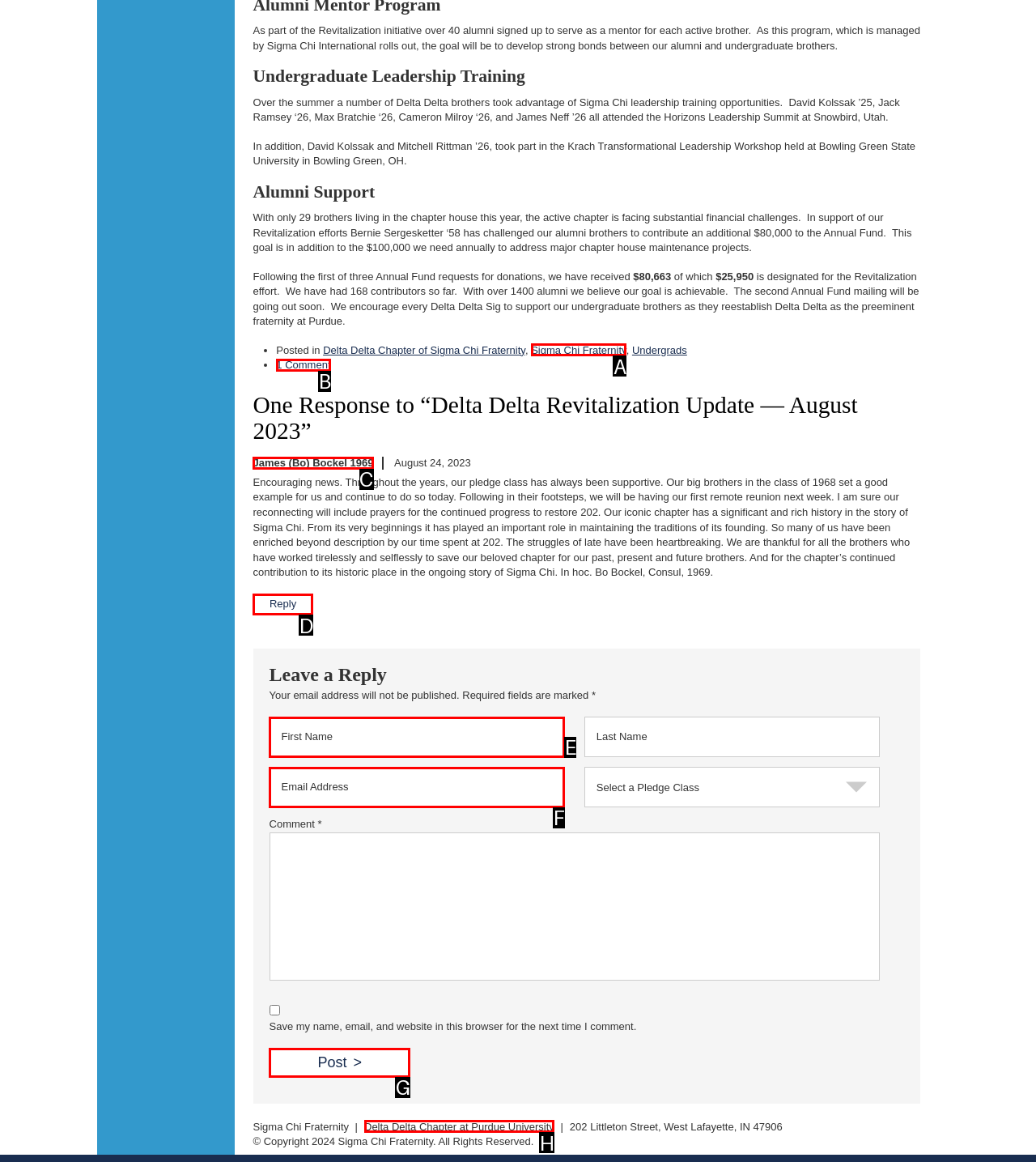Identify the correct option to click in order to complete this task: View the ADS Logo Animation image
Answer with the letter of the chosen option directly.

None